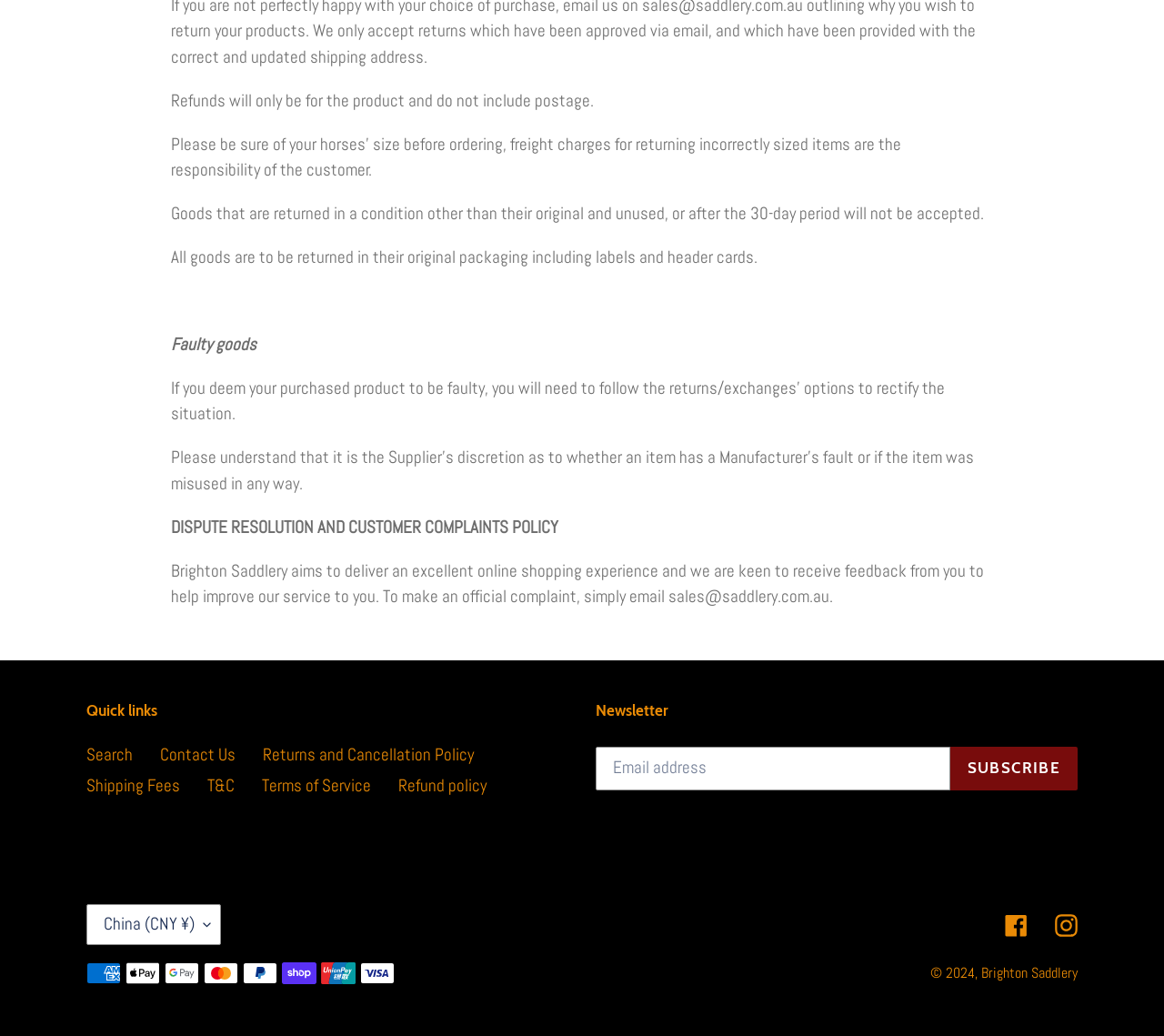What is the copyright year of Brighton Saddlery?
Please respond to the question with a detailed and informative answer.

The webpage displays a copyright notice at the bottom, stating '© 2024,' which indicates that the copyright year of Brighton Saddlery is 2024.